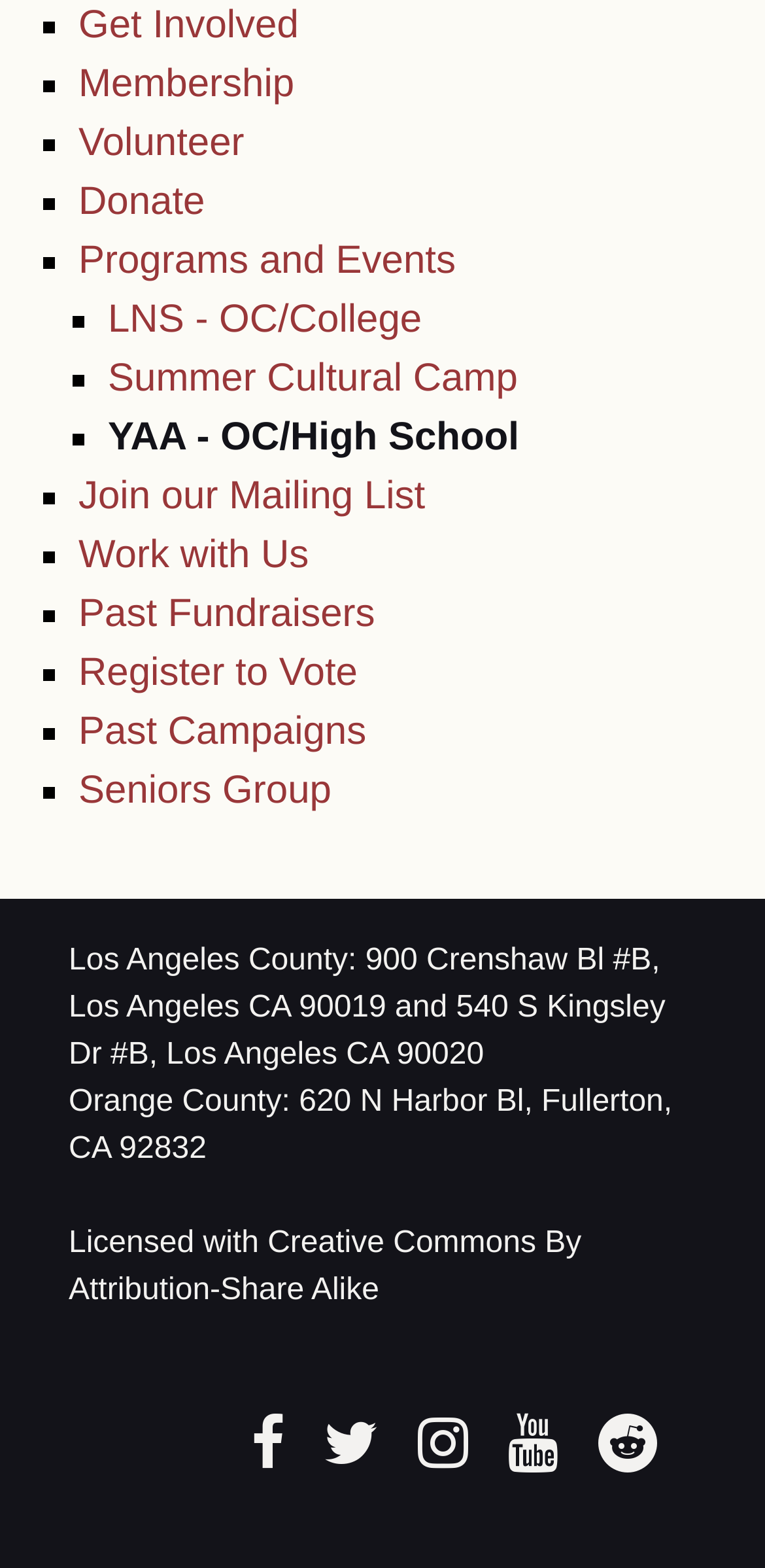Determine the bounding box coordinates of the clickable region to carry out the instruction: "Click Get Involved".

[0.103, 0.003, 0.391, 0.03]